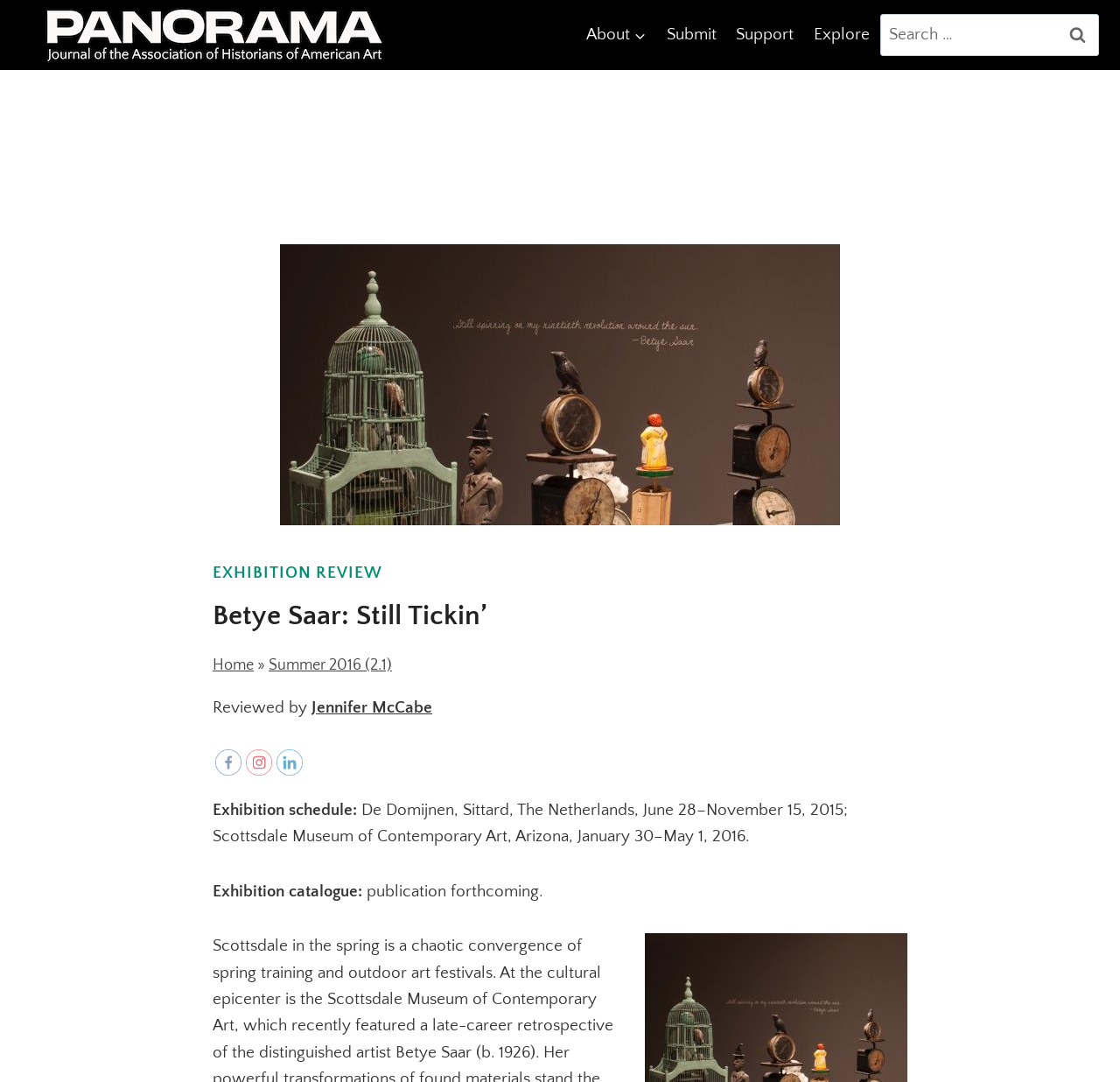Provide a short answer using a single word or phrase for the following question: 
What is the title of the current article?

Betye Saar: Still Tickin’